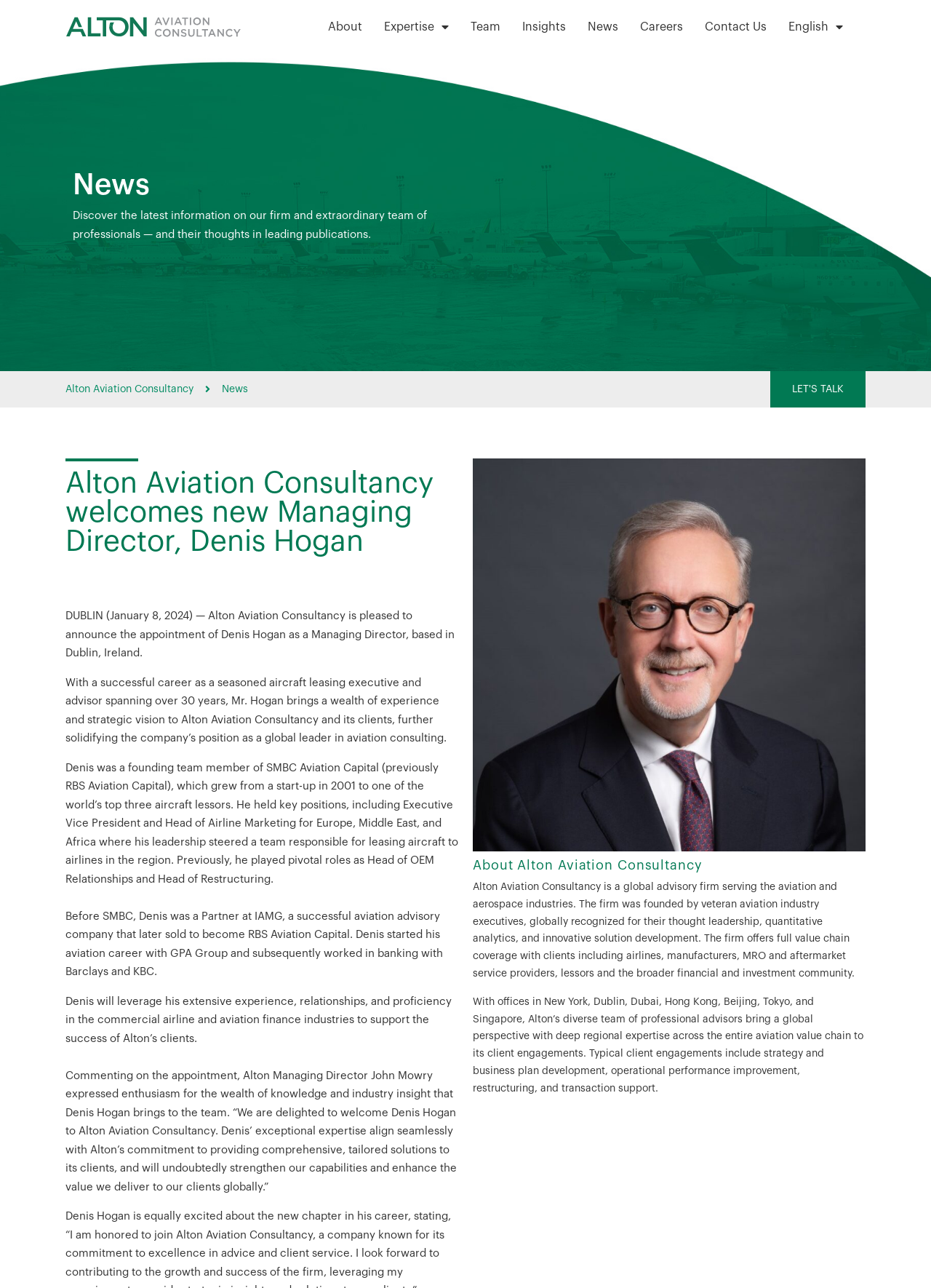Find the bounding box coordinates for the UI element that matches this description: "Contact Us".

[0.745, 0.008, 0.835, 0.034]